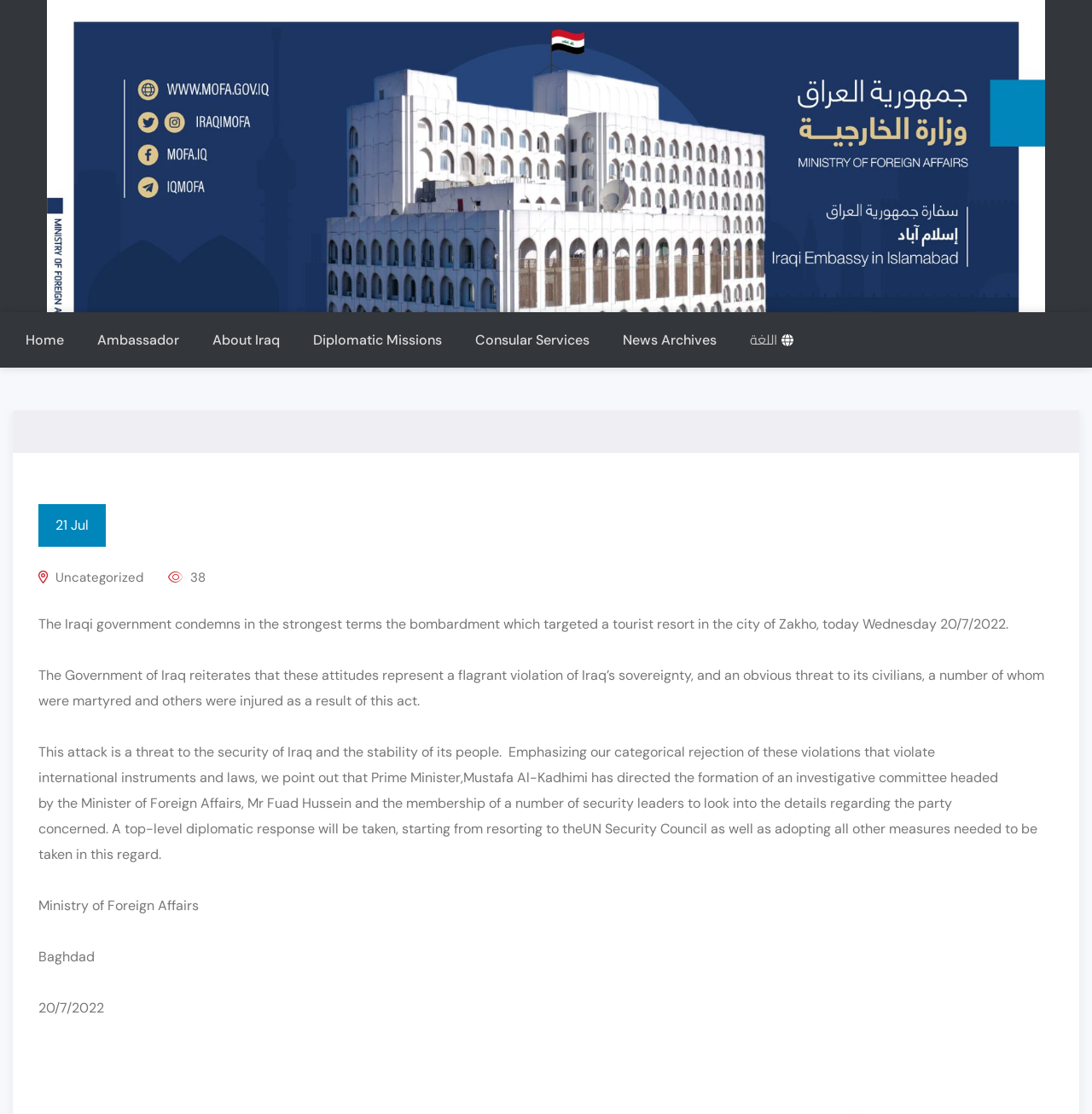Could you determine the bounding box coordinates of the clickable element to complete the instruction: "Click the Home link"? Provide the coordinates as four float numbers between 0 and 1, i.e., [left, top, right, bottom].

[0.012, 0.281, 0.07, 0.33]